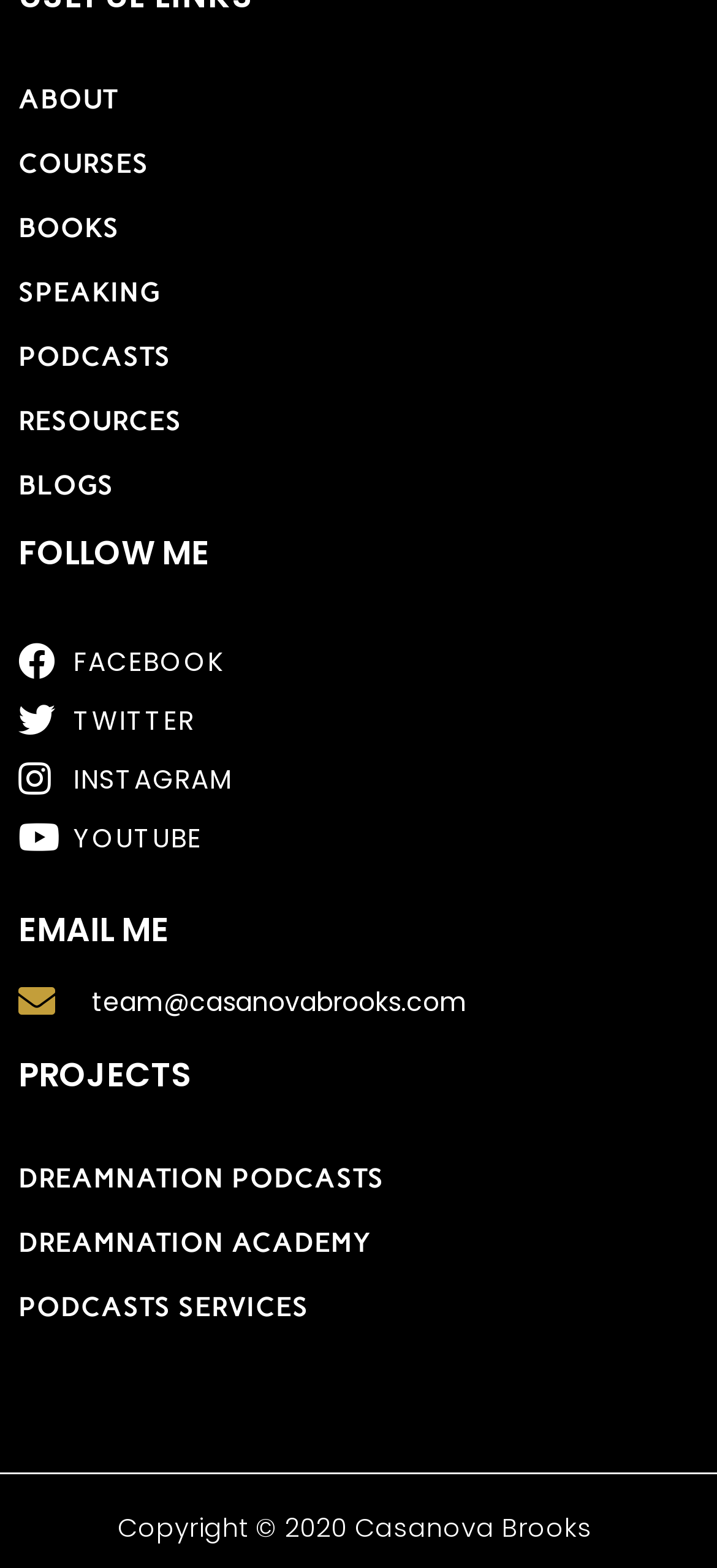Can you find the bounding box coordinates for the UI element given this description: "Dreamnation Podcasts"? Provide the coordinates as four float numbers between 0 and 1: [left, top, right, bottom].

[0.026, 0.742, 0.536, 0.762]